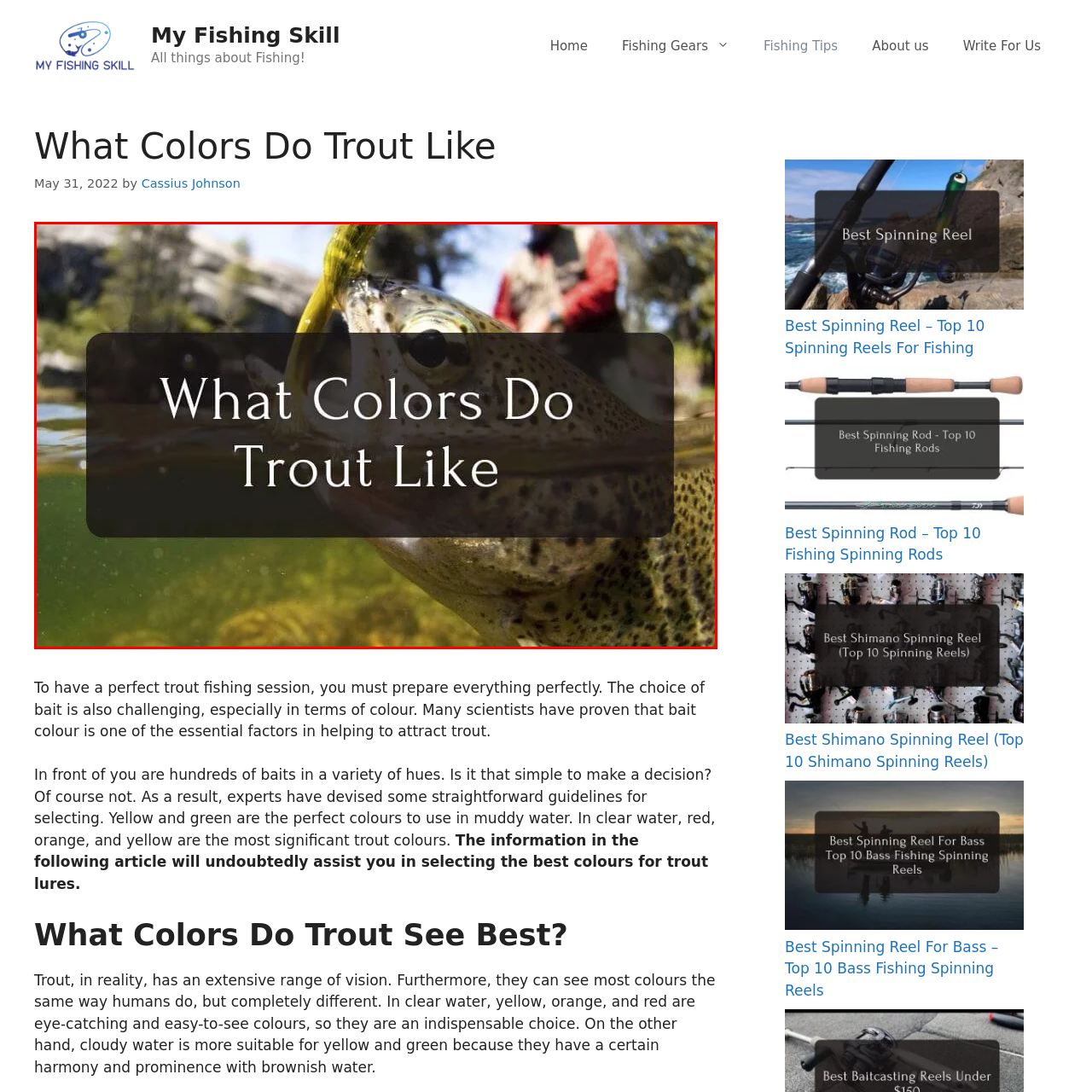Direct your attention to the image marked by the red box and answer the given question using a single word or phrase:
What is the background of the image?

Natural surroundings